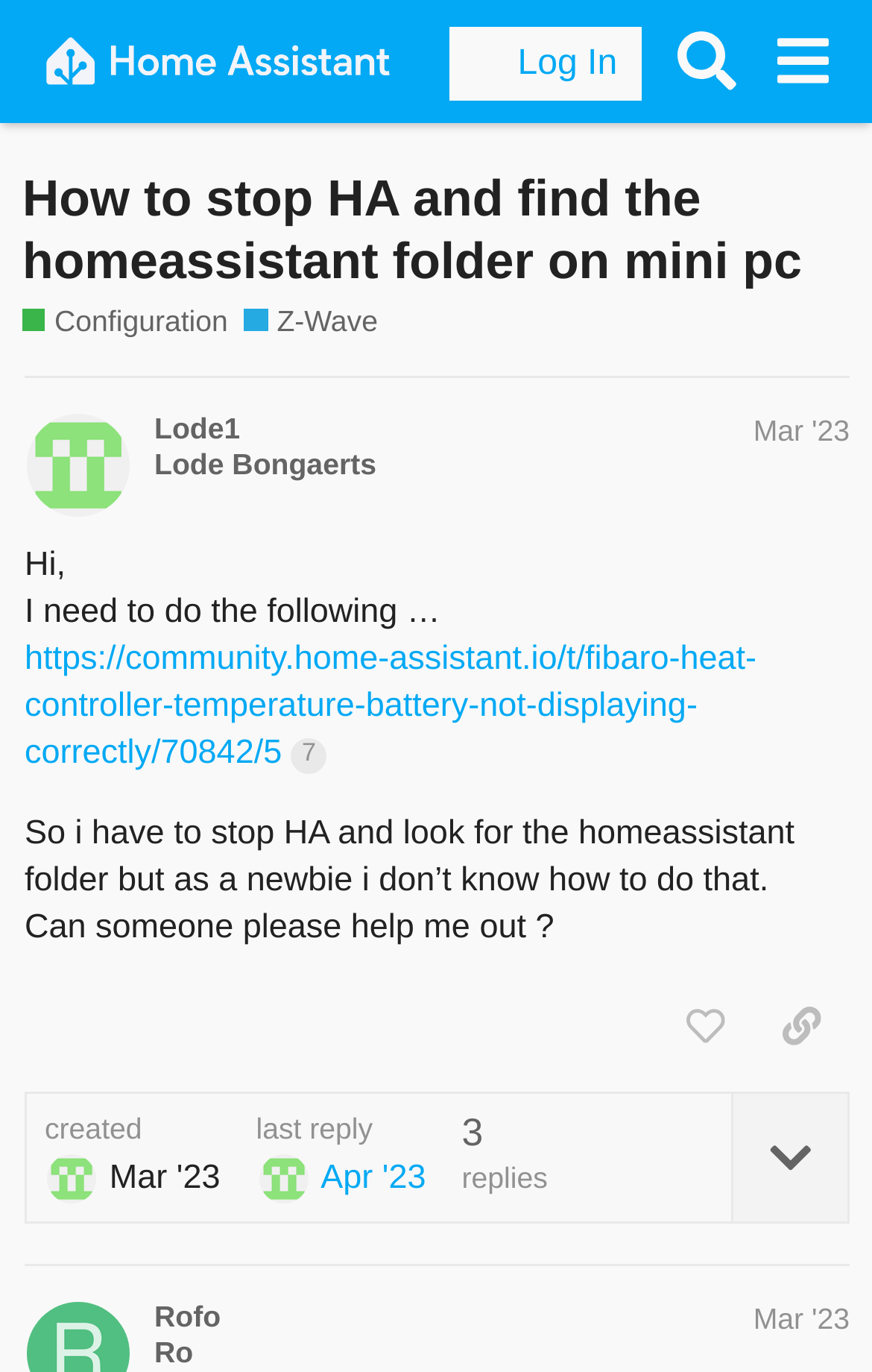Locate the headline of the webpage and generate its content.

How to stop HA and find the homeassistant folder on mini pc